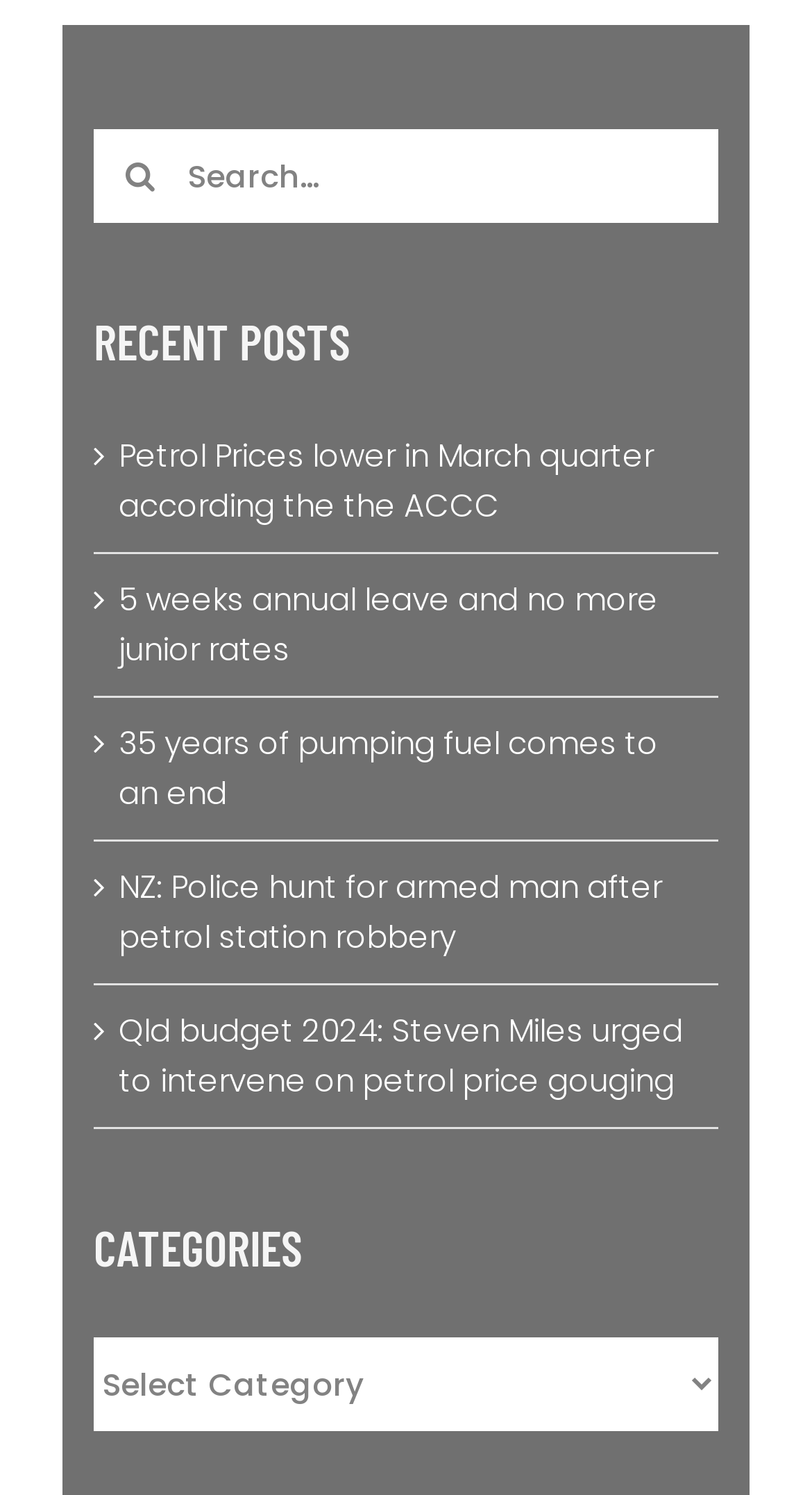Please provide a one-word or short phrase answer to the question:
What is the text of the second link under 'RECENT POSTS'?

5 weeks annual leave and no more junior rates